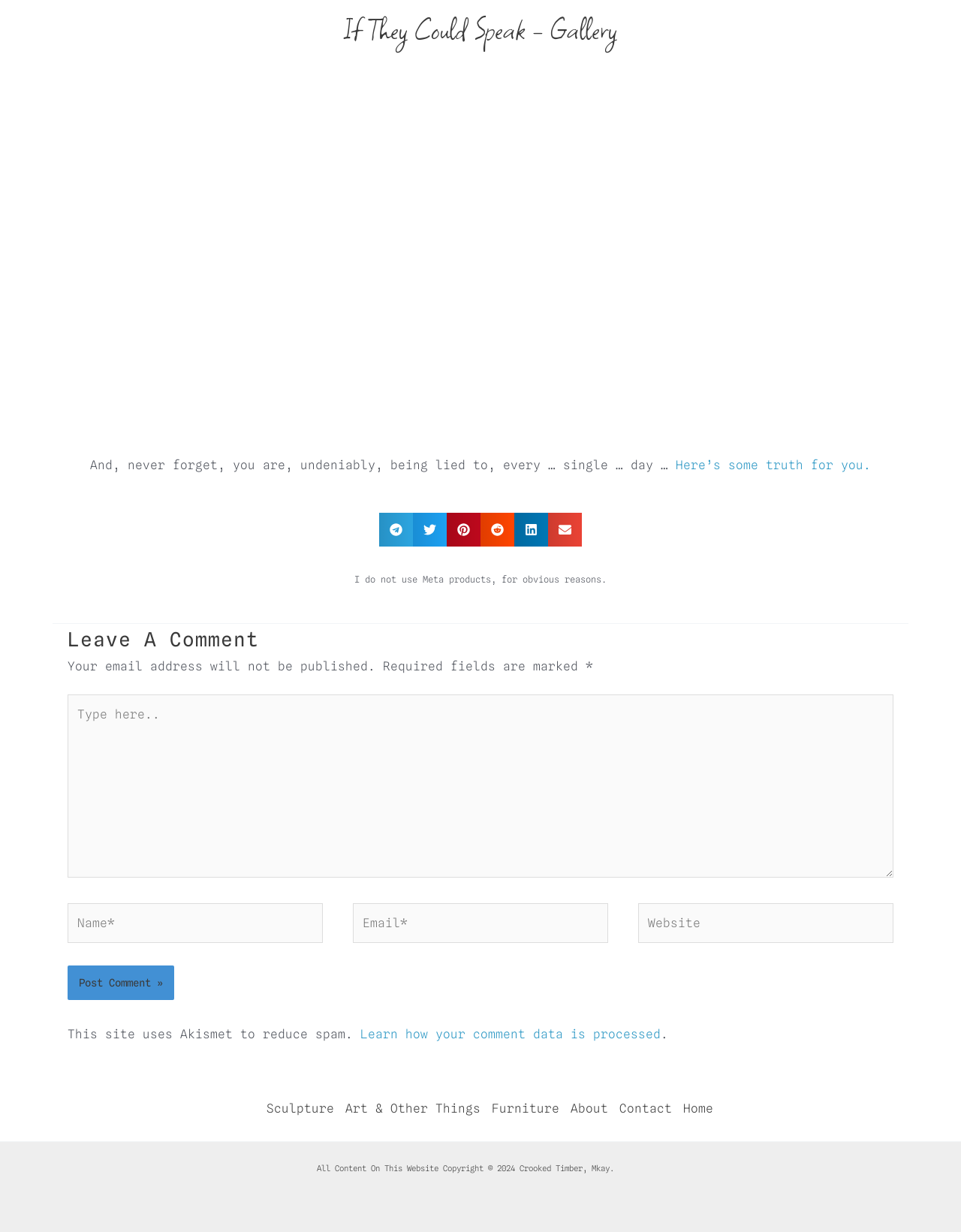Identify the coordinates of the bounding box for the element that must be clicked to accomplish the instruction: "Click on the 'Post Comment' button".

[0.07, 0.784, 0.181, 0.812]